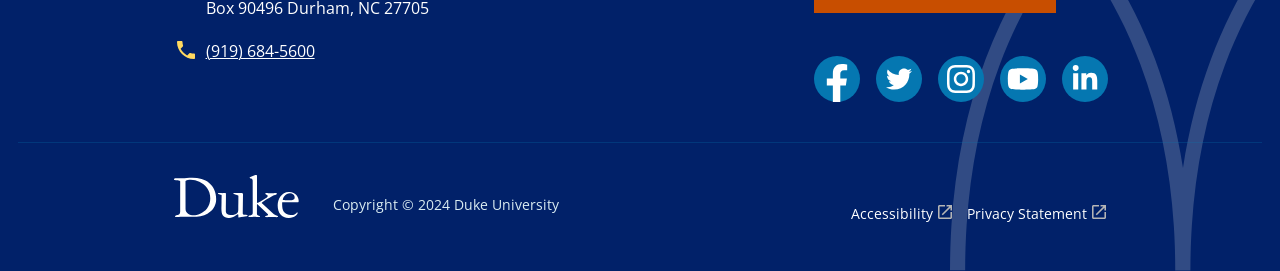Using details from the image, please answer the following question comprehensively:
How many links are at the bottom of the webpage?

The links at the bottom of the webpage are 'Duke University', 'Accessibility', and 'Privacy Statement', and they are separated from the rest of the content by a horizontal separator.